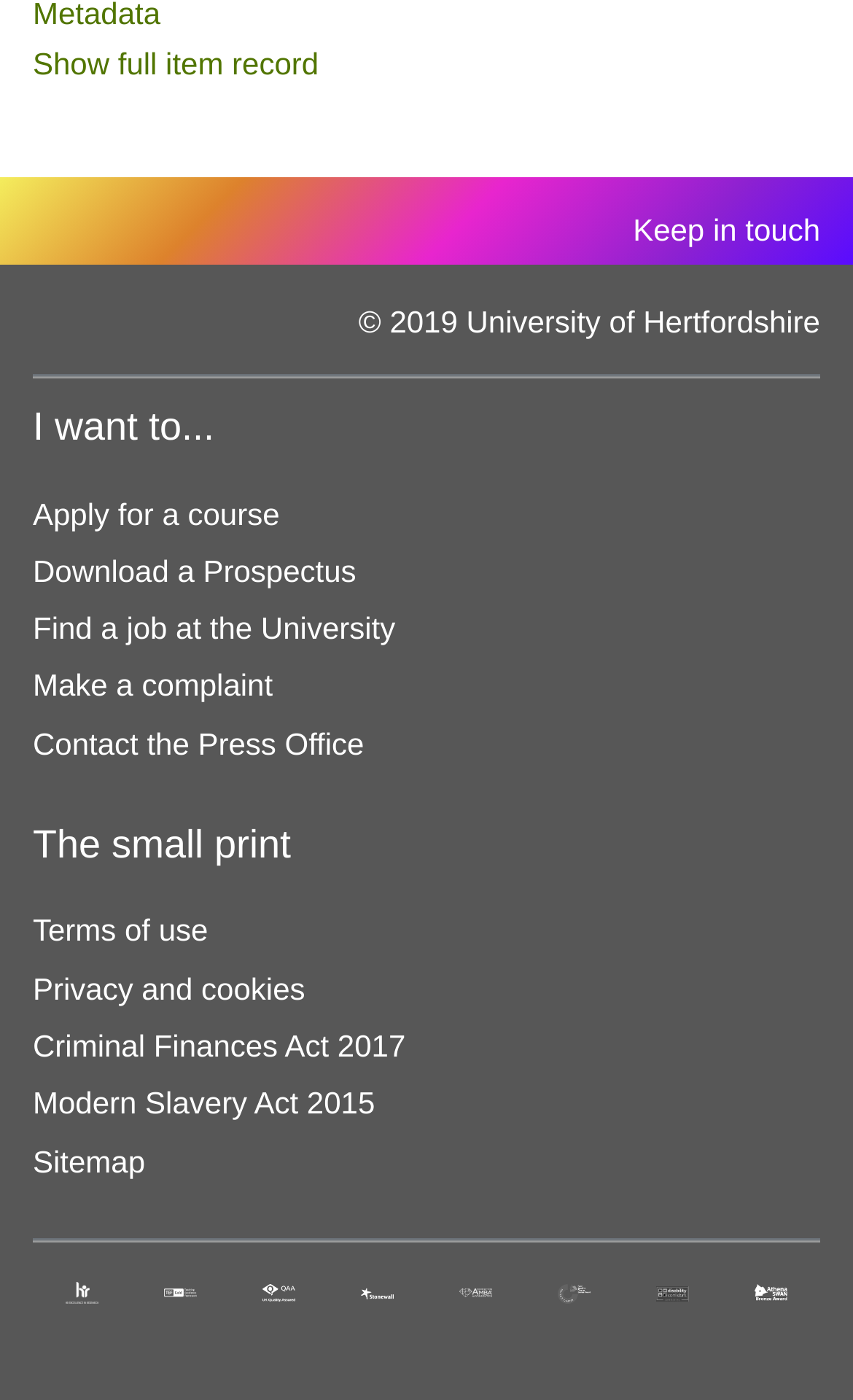Use the details in the image to answer the question thoroughly: 
What is the last link under 'The small print'?

The last link under the heading 'The small print' is 'Sitemap', which is the ninth link in the section.